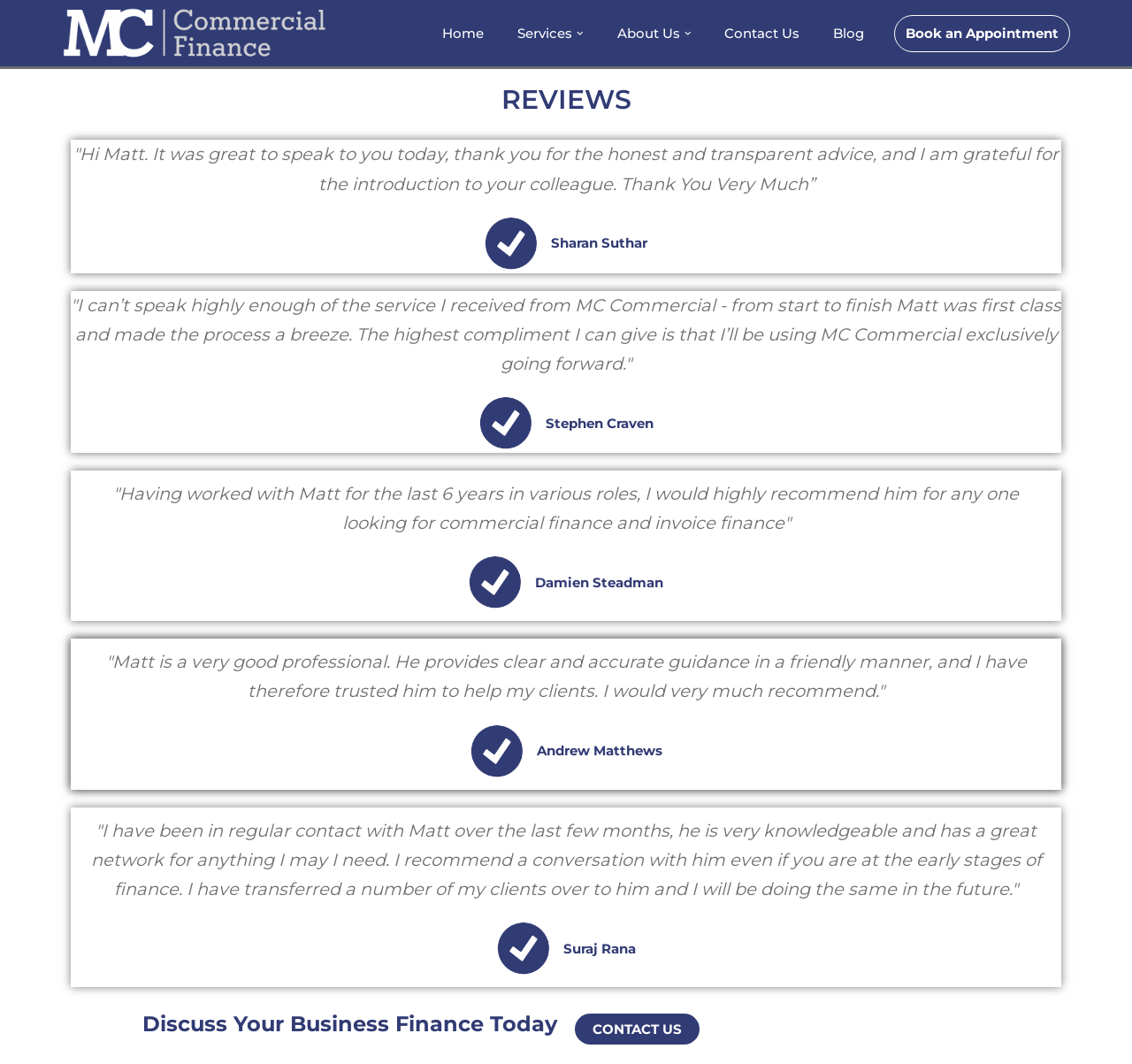What is the name of the company being reviewed?
Please answer the question with as much detail as possible using the screenshot.

The company name is mentioned in the top navigation bar as 'MC Commercial Finance', and also in the review quotes as the company being referred to.